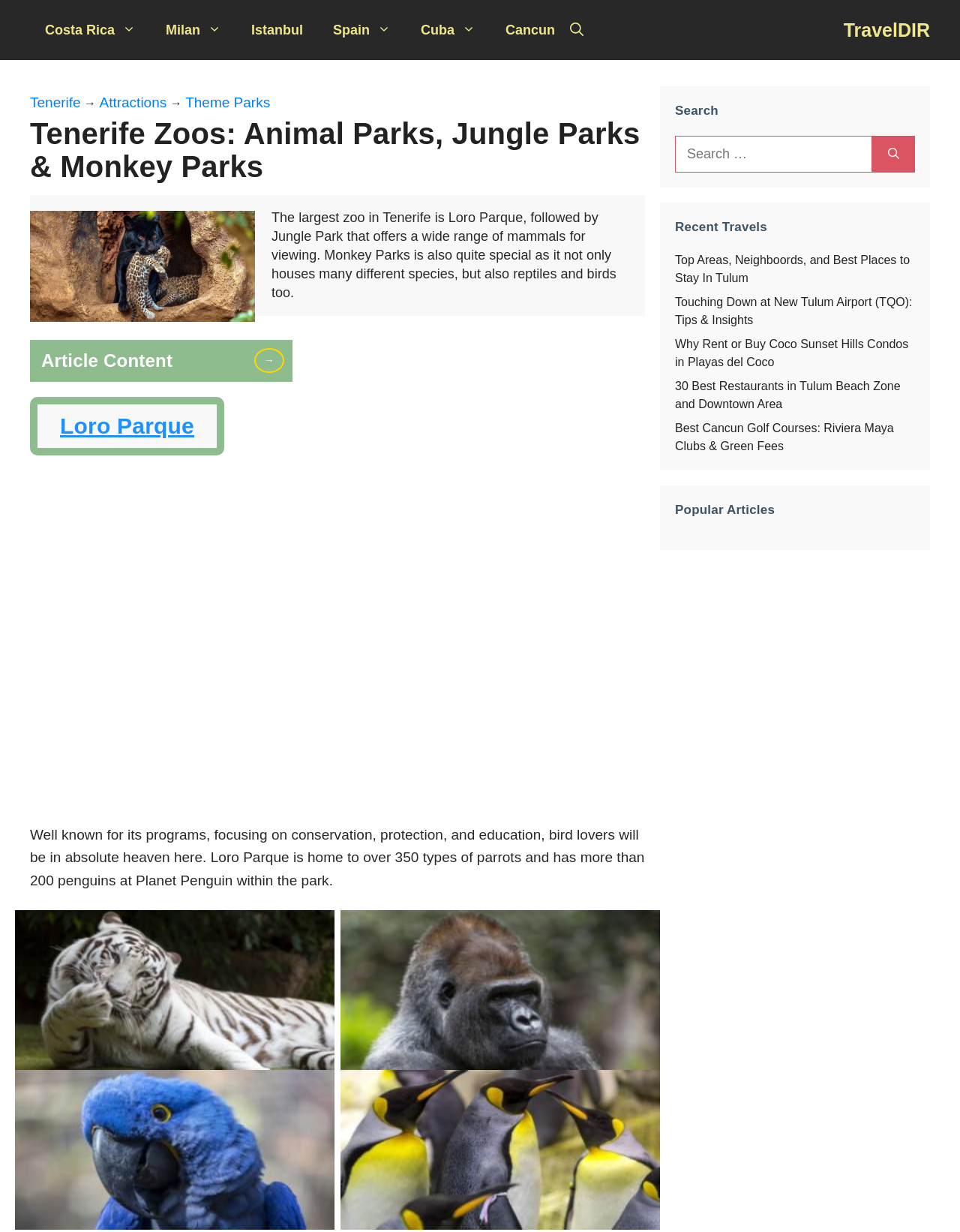Identify the bounding box of the HTML element described here: "Tenerife". Provide the coordinates as four float numbers between 0 and 1: [left, top, right, bottom].

[0.031, 0.077, 0.084, 0.09]